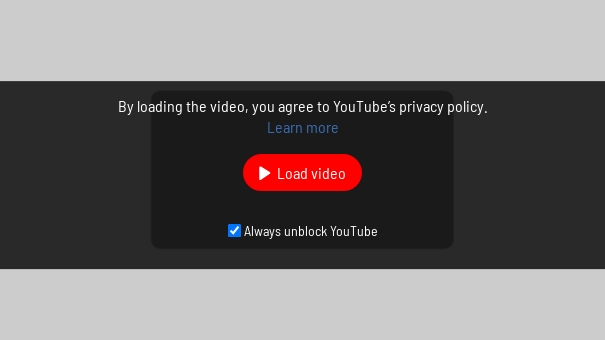What is the link above the button for?
Based on the visual information, provide a detailed and comprehensive answer.

The link 'Learn more' is provided above the button, which allows users to access more information about YouTube's privacy policy, enabling them to make an informed decision about loading the video and consenting to the policy.